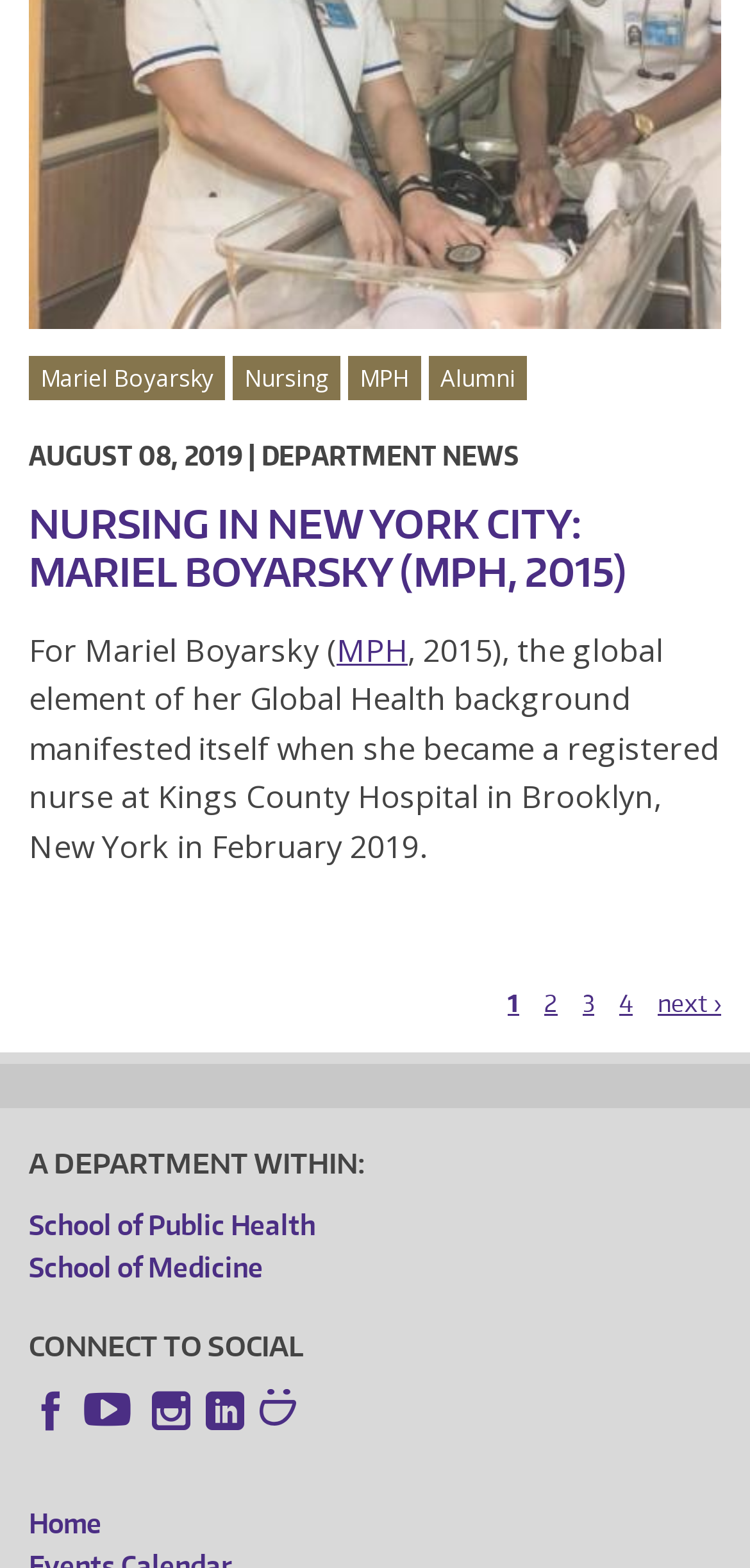What is the degree held by Mariel Boyarsky?
Based on the image, respond with a single word or phrase.

MPH